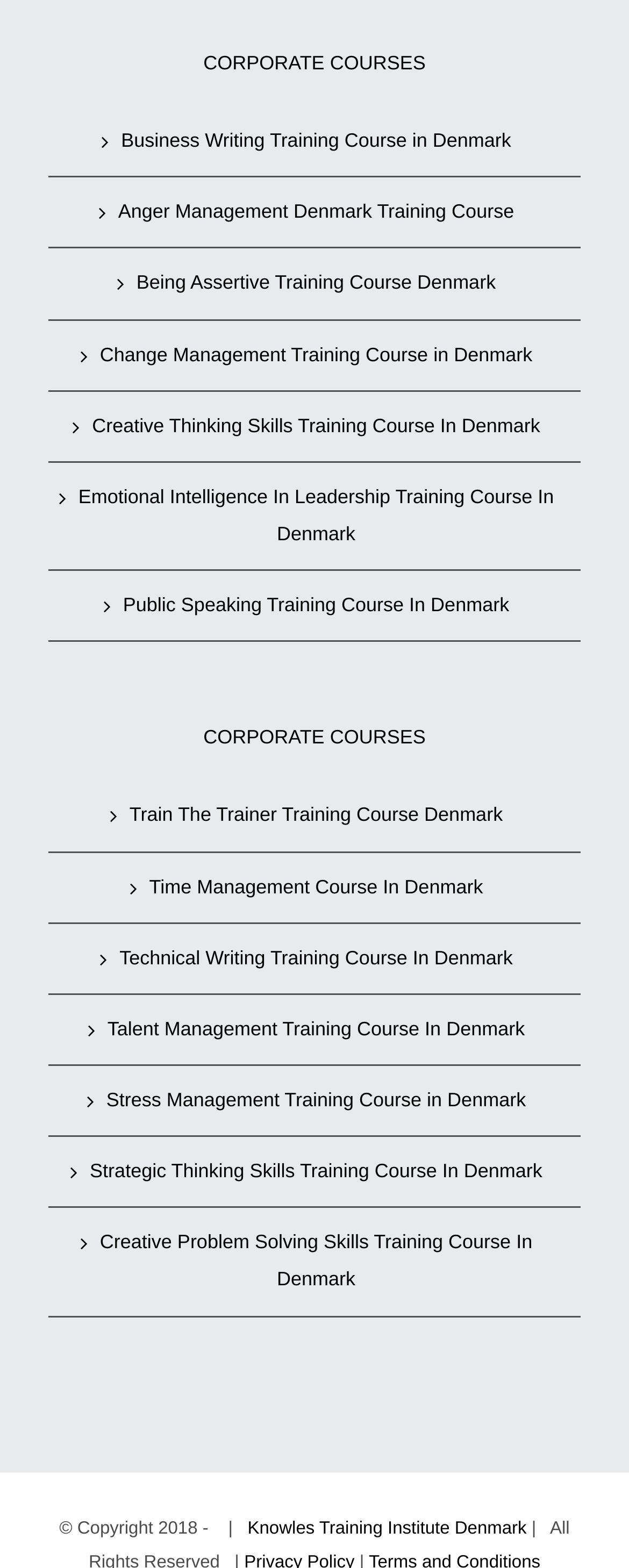Provide the bounding box coordinates of the UI element this sentence describes: "Knowles Training Institute Denmark".

[0.394, 0.968, 0.837, 0.981]